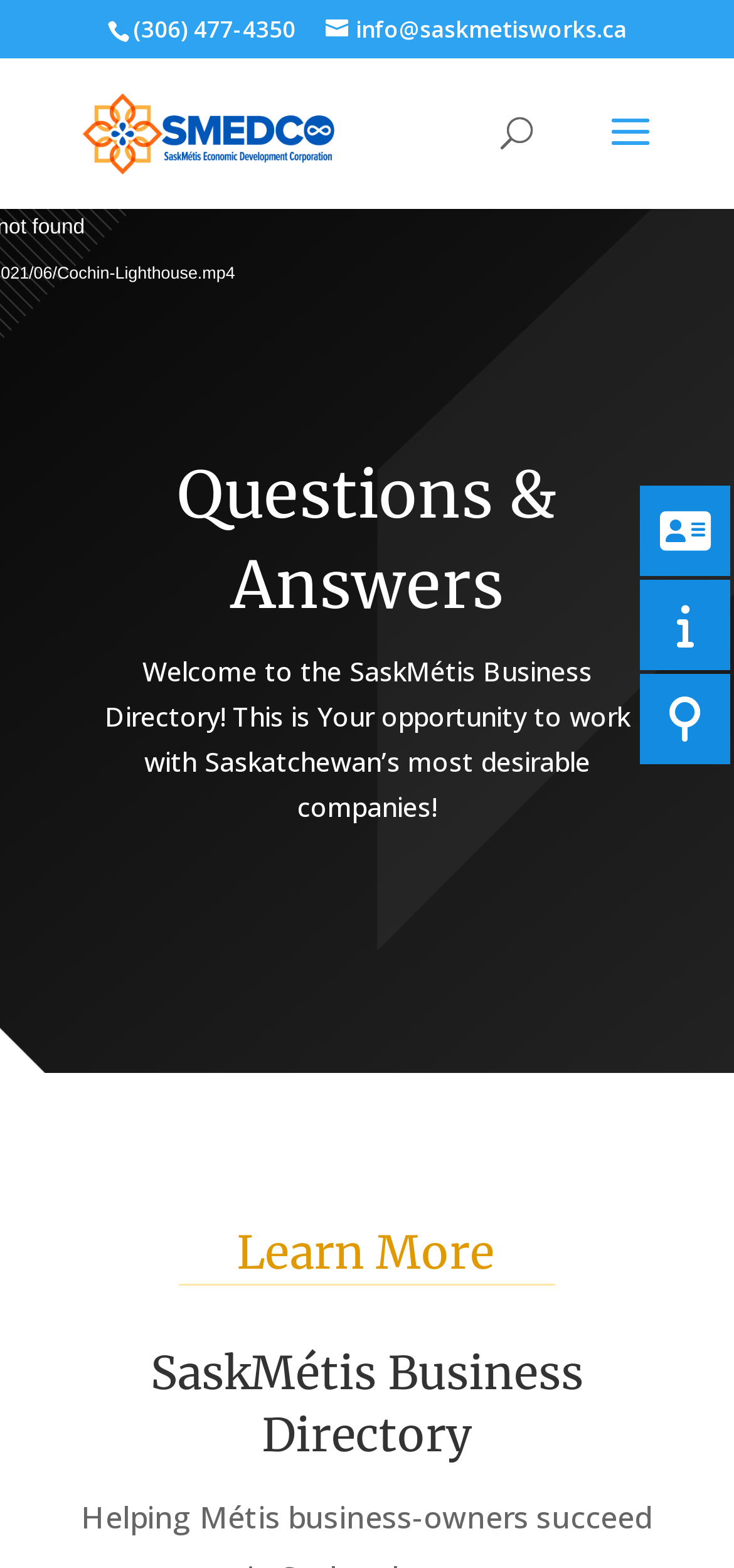Detail the webpage's structure and highlights in your description.

The webpage is a FAQ page for the SaskMétis Business Directory. At the top left, there is a phone number "(306) 477-4350" and an email address "info@saskmetisworks.ca" in the form of a link. Next to the phone number, there is a link to the SaskMétis Business Directory, accompanied by an image with the same name. 

Below these elements, there is a search bar with a label "Search for:" where users can input their queries. 

The main content of the page is divided into two sections. The first section is headed by "Questions & Answers" and contains a welcome message, which introduces the SaskMétis Business Directory as an opportunity to work with desirable companies in Saskatchewan. 

Below the welcome message, there is a "Learn More" button. The second section is headed by "SaskMétis Business Directory" and is located at the bottom of the page.